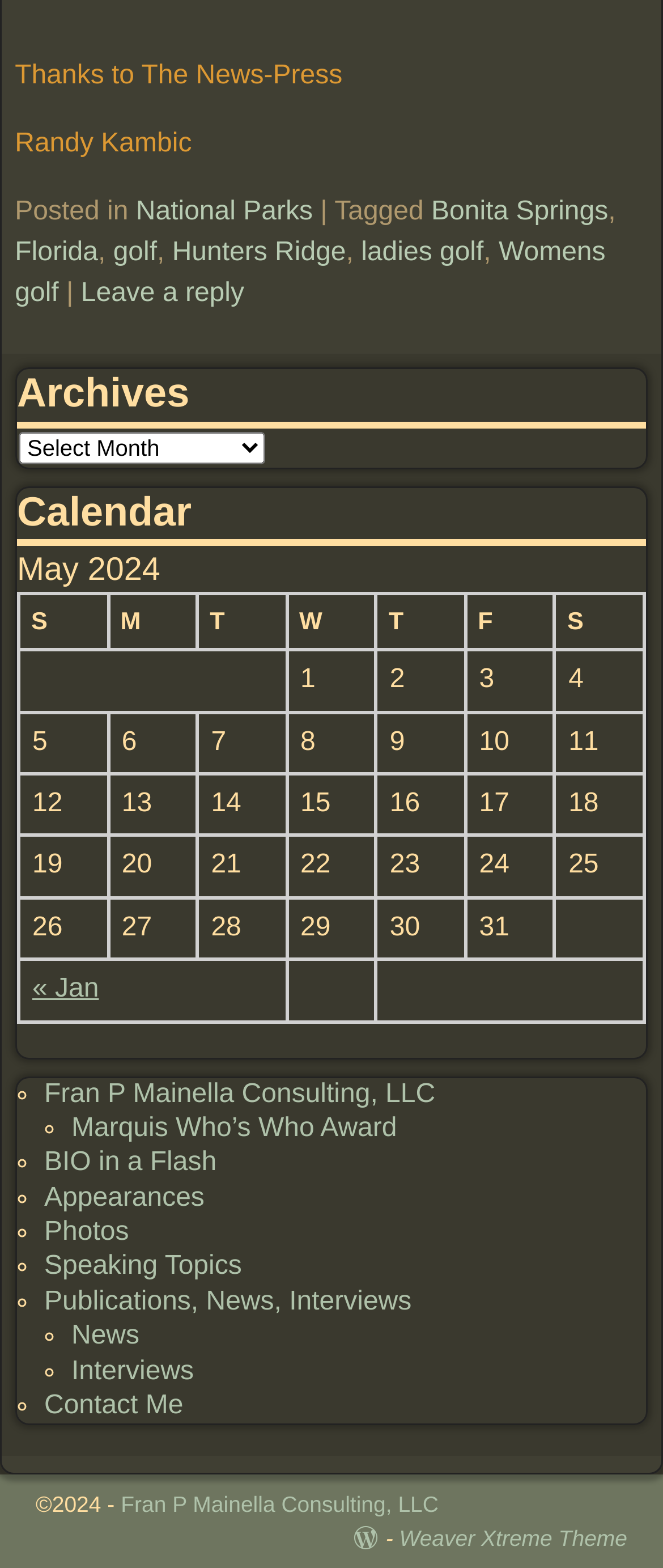Identify the bounding box coordinates of the section to be clicked to complete the task described by the following instruction: "Select a date from the calendar". The coordinates should be four float numbers between 0 and 1, formatted as [left, top, right, bottom].

[0.026, 0.351, 0.974, 0.652]